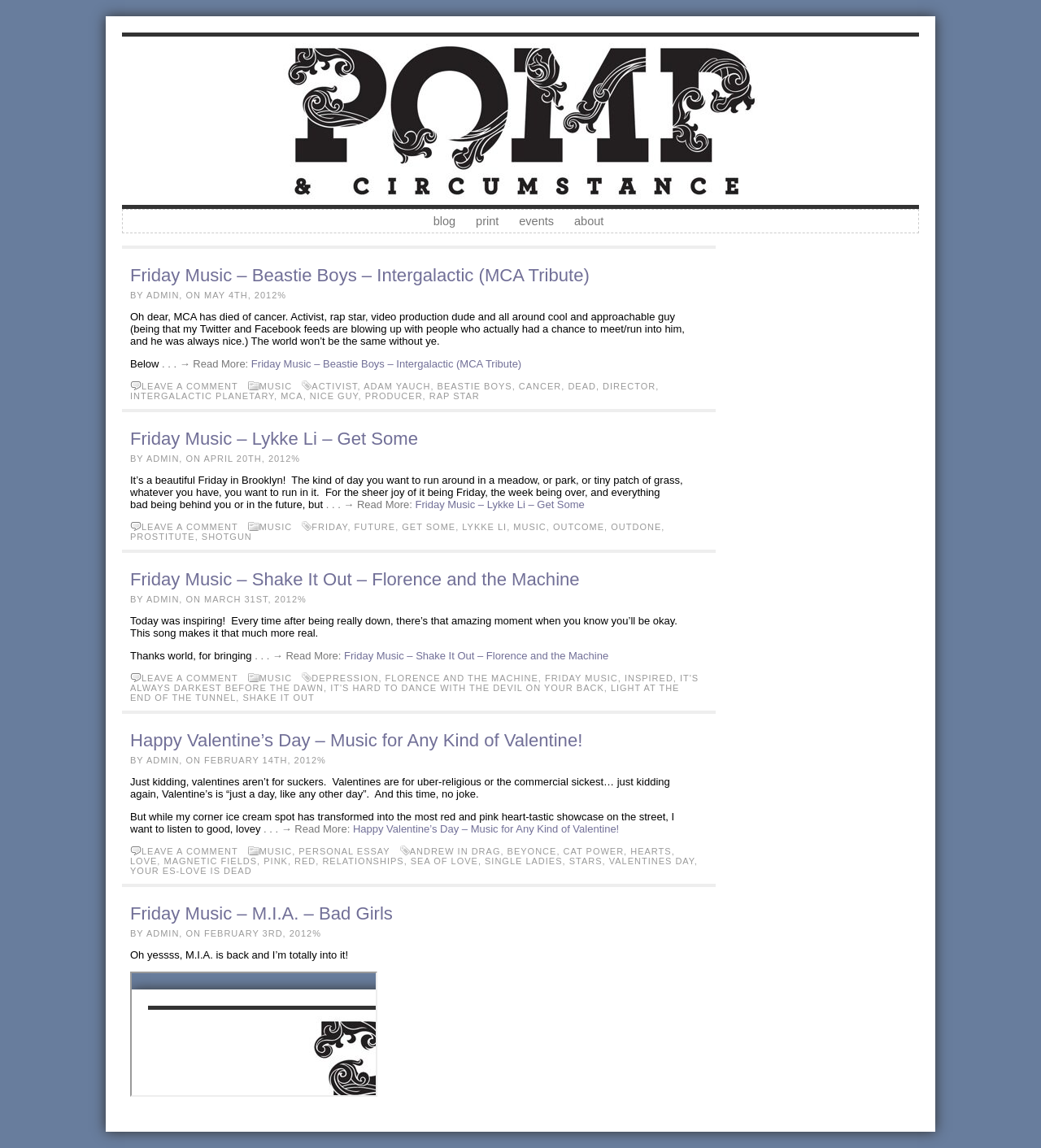Look at the image and write a detailed answer to the question: 
What is the title of the first blog post?

I found the title of the first blog post by looking at the heading element with the text 'Friday Music – Beastie Boys – Intergalactic (MCA Tribute)' which is located at the top of the first blog post section.